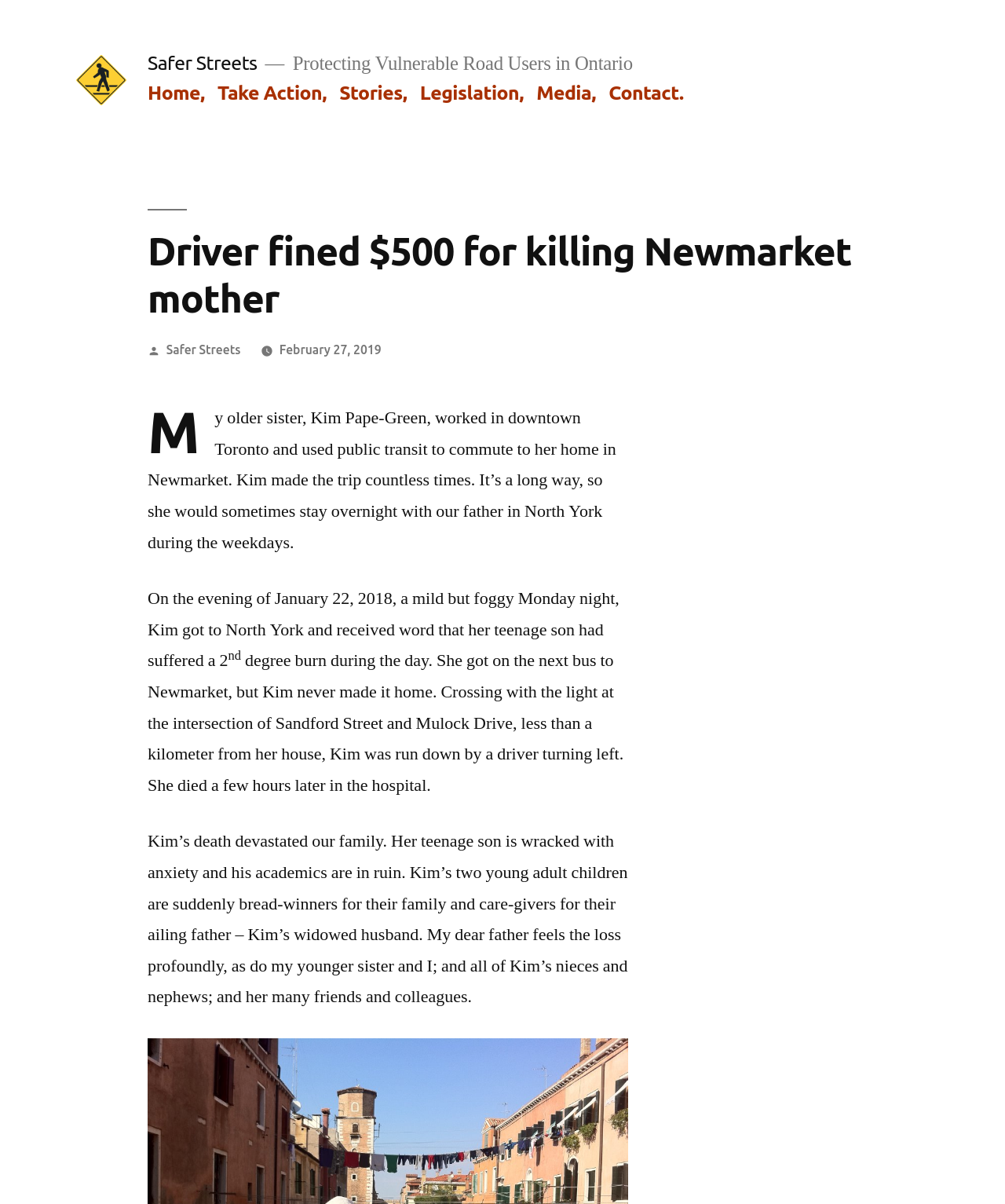Analyze the image and deliver a detailed answer to the question: Where did Kim Pape-Green work?

According to the text, Kim Pape-Green worked in downtown Toronto and used public transit to commute to her home in Newmarket.